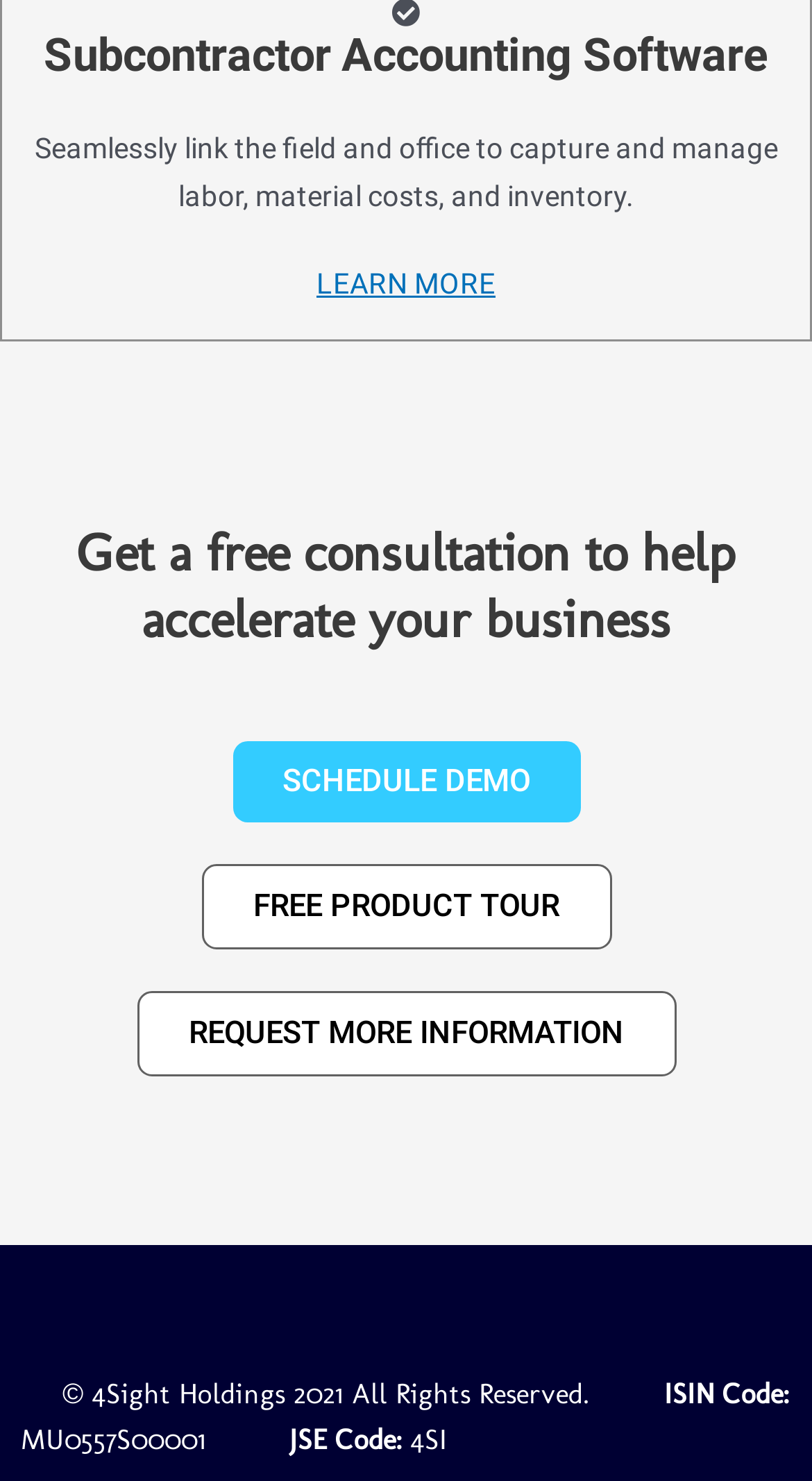Please answer the following question using a single word or phrase: 
What is the JSE Code?

4SI